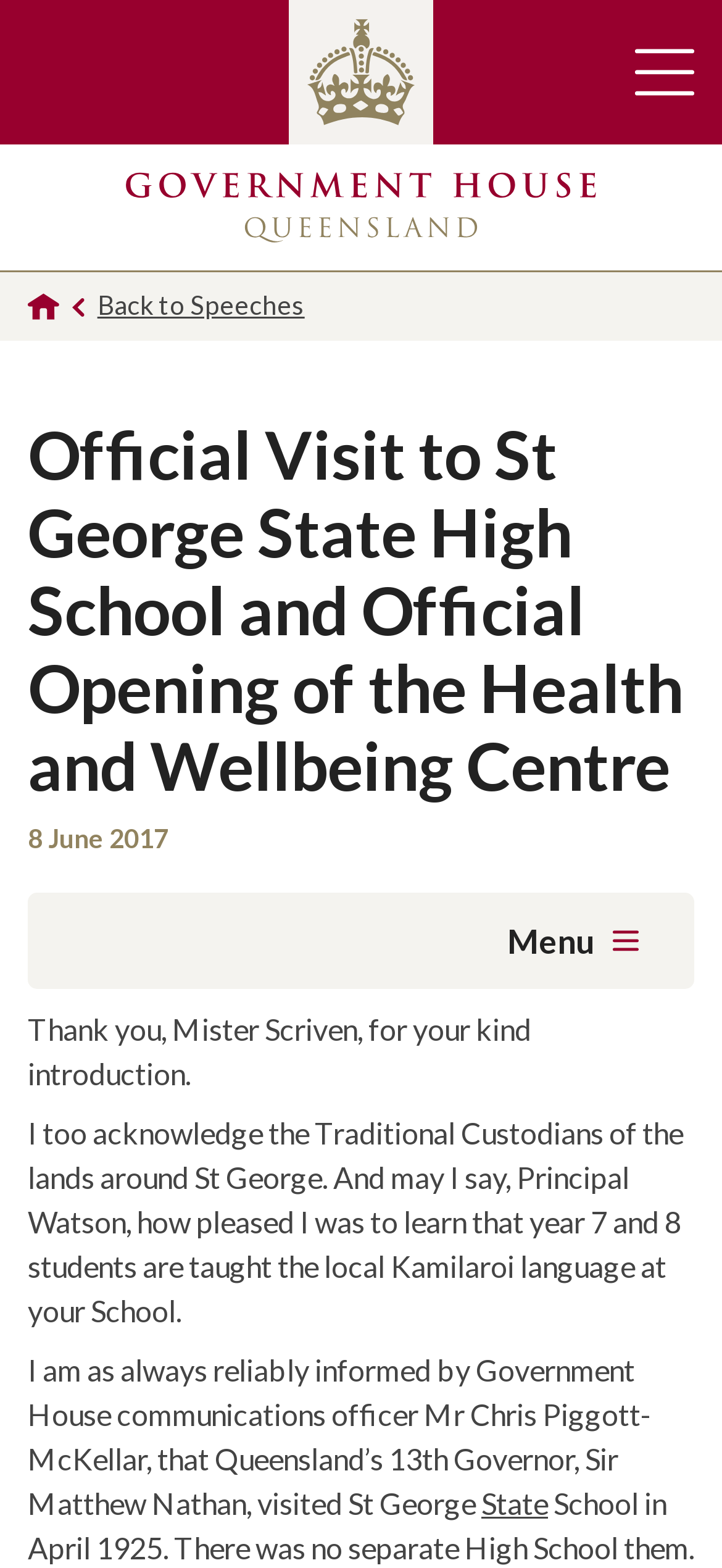What is the language being taught to year 7 and 8 students?
With the help of the image, please provide a detailed response to the question.

The question can be answered by reading the static text on the webpage, which states 'how pleased I was to learn that year 7 and 8 students are taught the local Kamilaroi language at your School'. The language being taught to year 7 and 8 students is the Kamilaroi language.